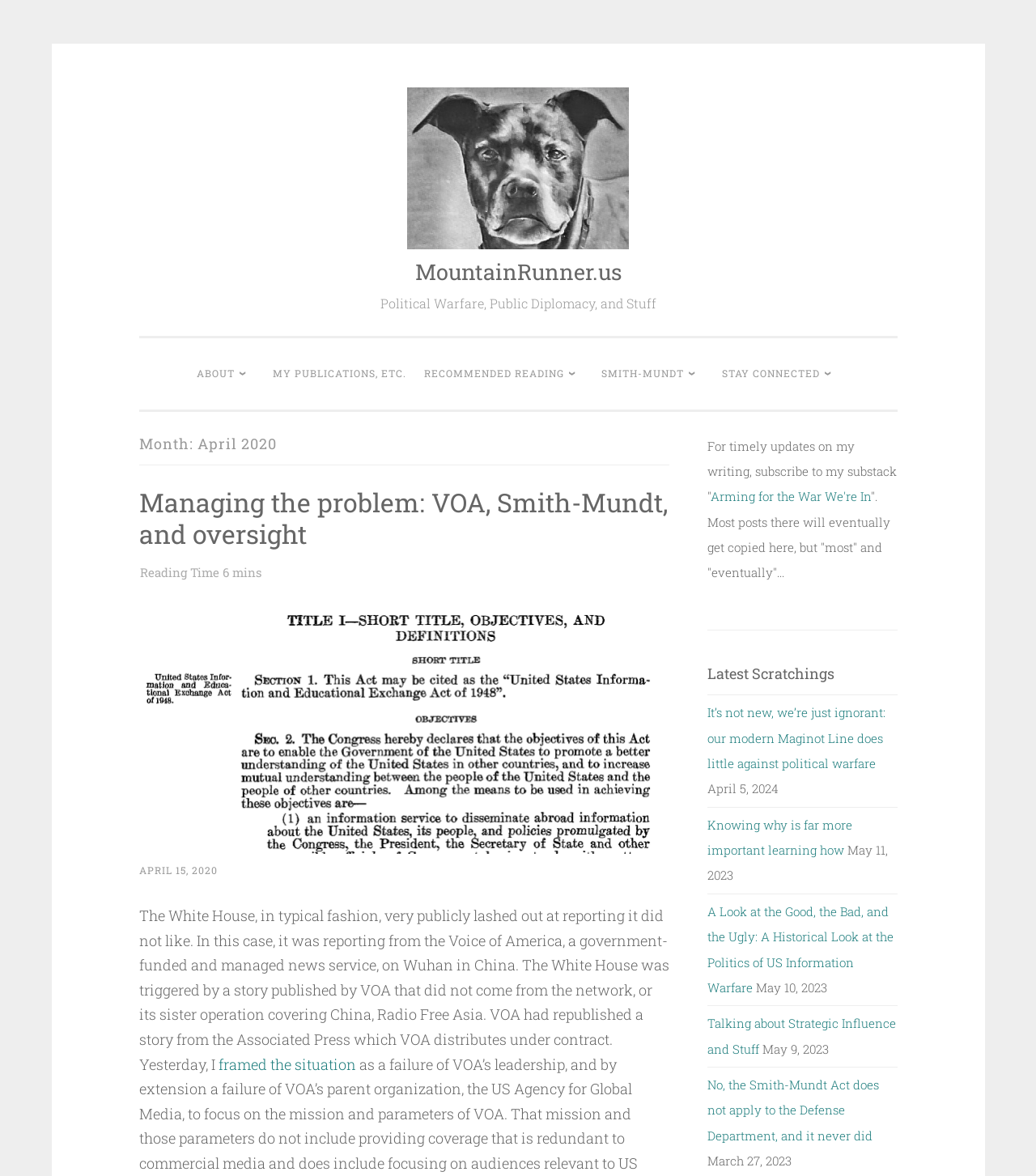Identify the bounding box for the UI element that is described as follows: "Matt Armstrong".

[0.21, 0.752, 0.22, 0.974]